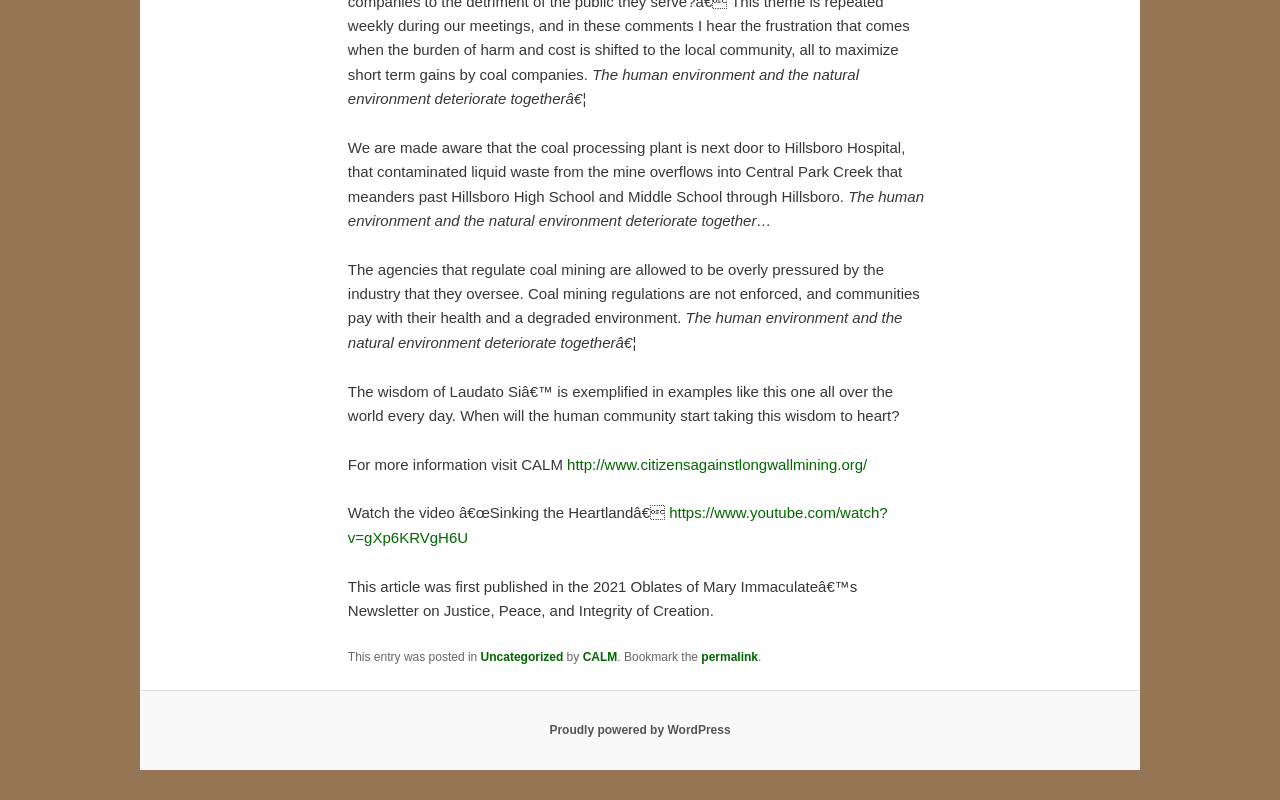Respond to the question with just a single word or phrase: 
What is the name of the newsletter that first published this article?

Oblates of Mary Immaculate's Newsletter